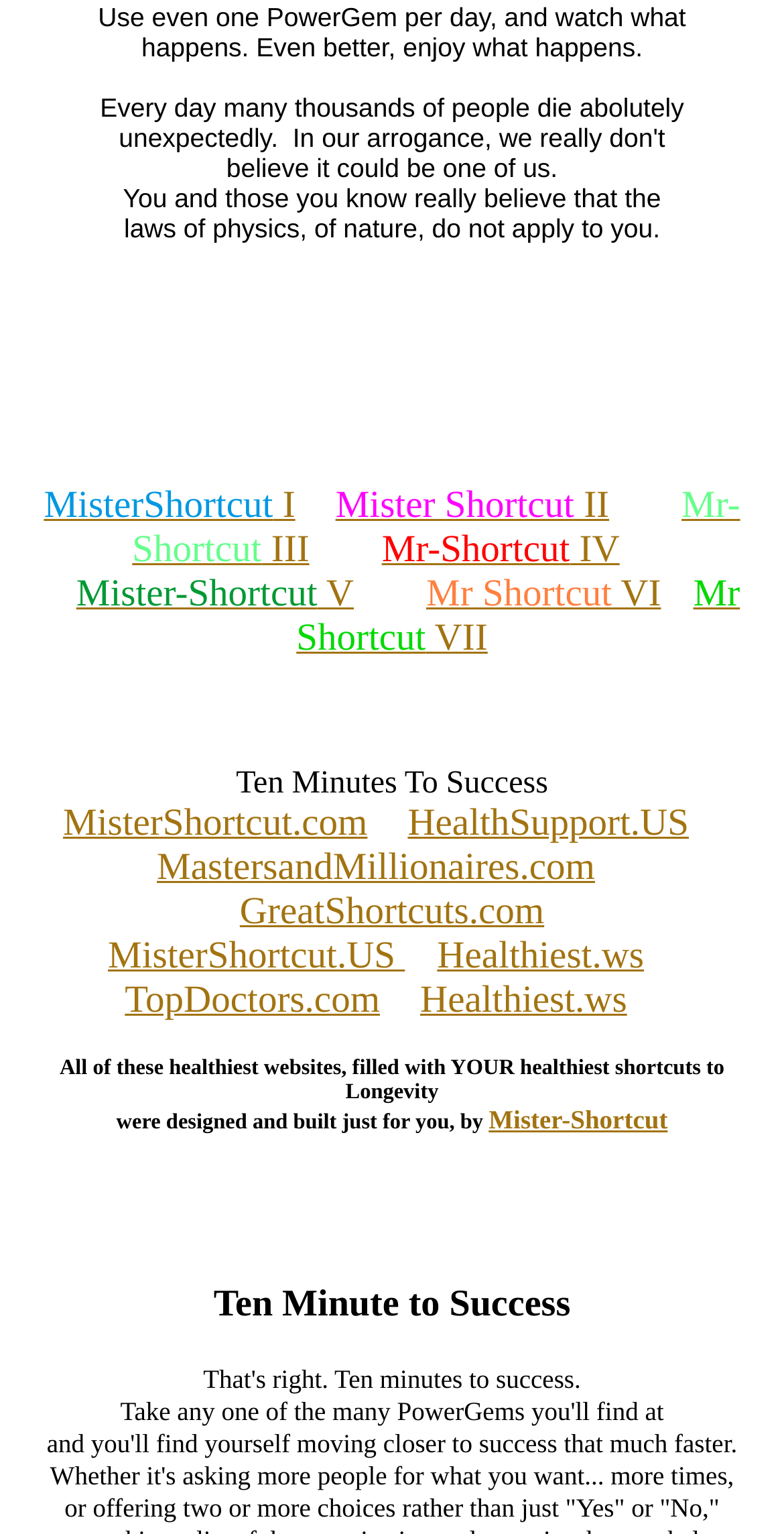Provide the bounding box coordinates of the section that needs to be clicked to accomplish the following instruction: "Read about Ten Minutes To Success."

[0.301, 0.5, 0.699, 0.522]